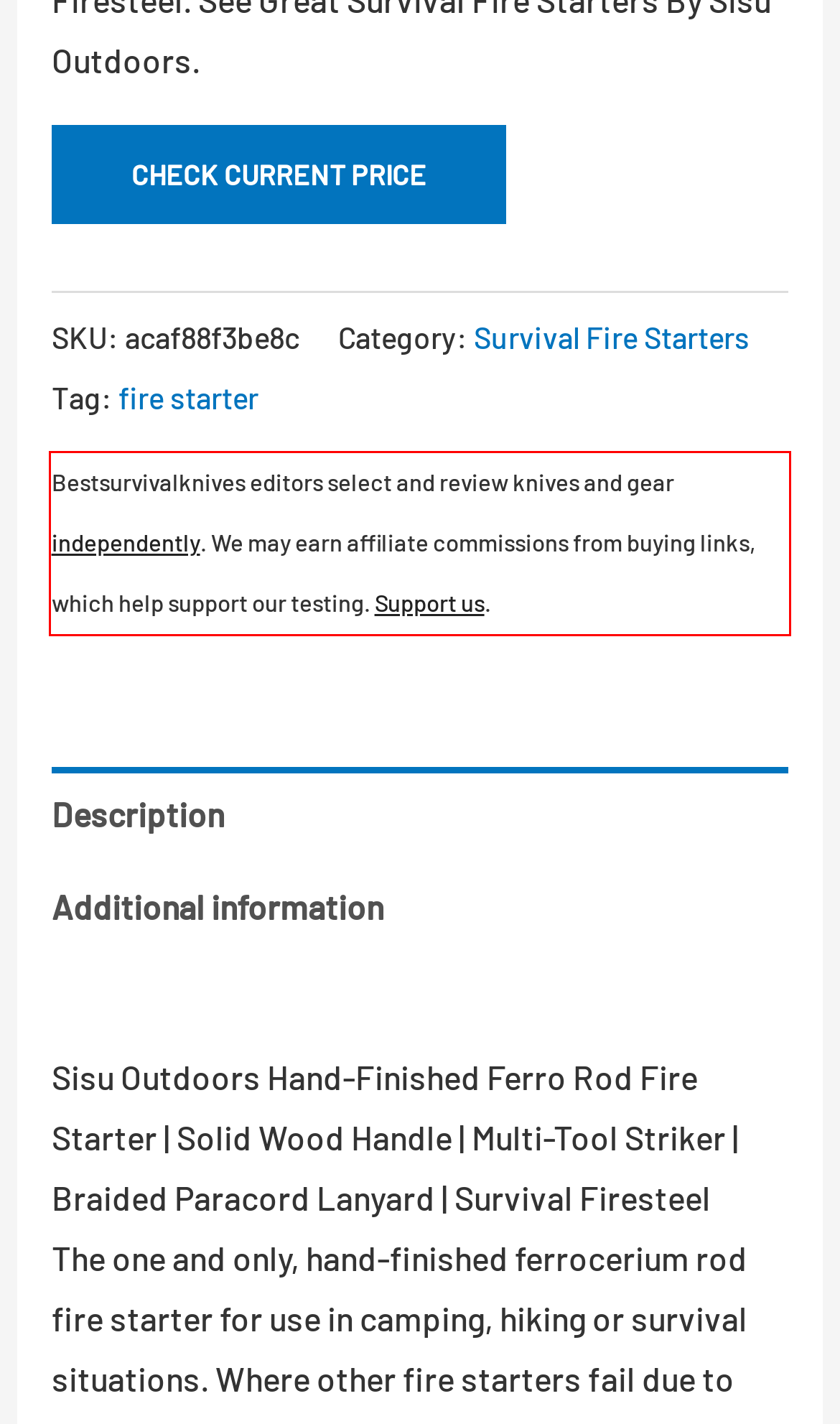Please identify and extract the text from the UI element that is surrounded by a red bounding box in the provided webpage screenshot.

Bestsurvivalknives editors select and review knives and gear independently. We may earn affiliate commissions from buying links, which help support our testing. Support us.